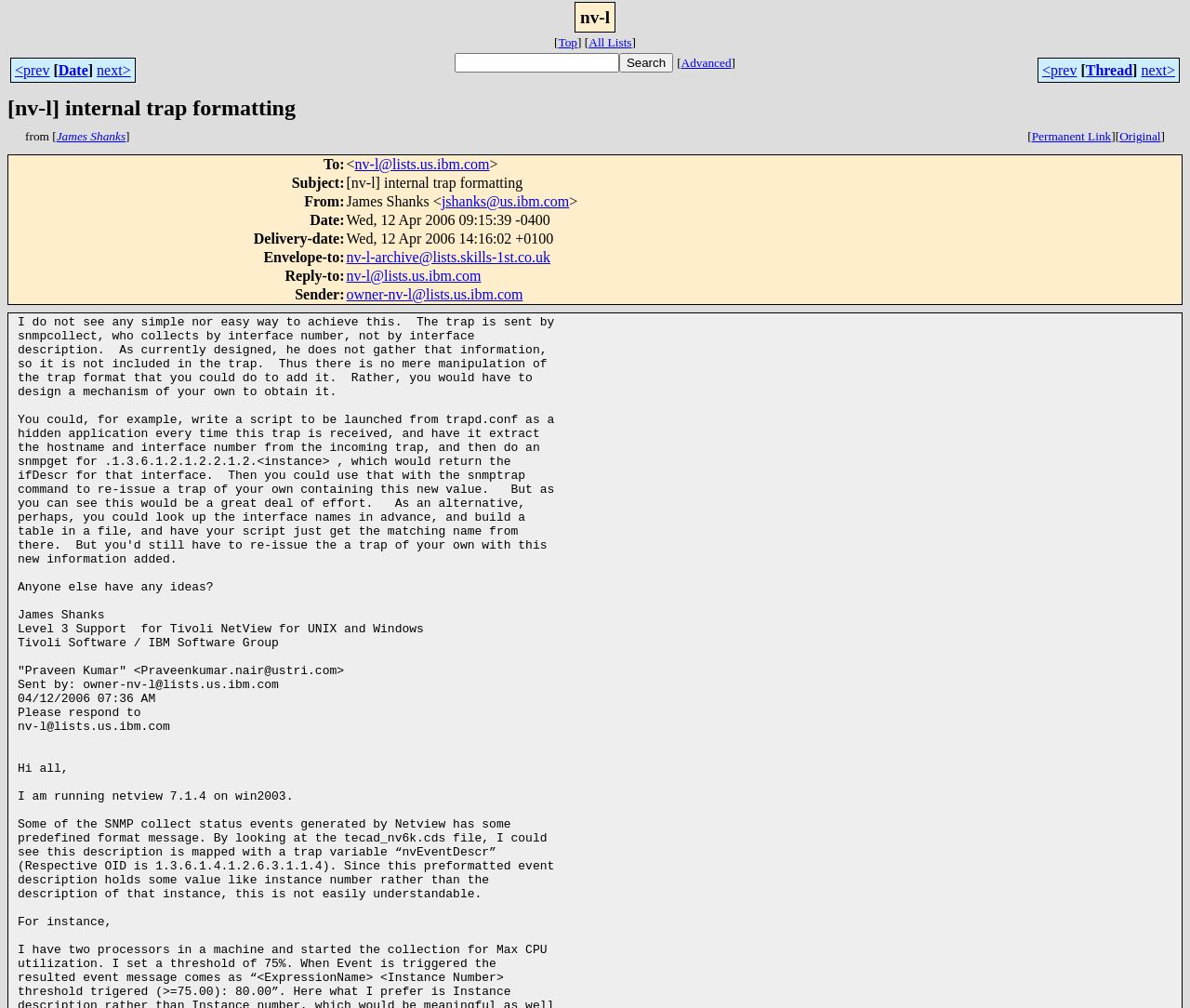Specify the bounding box coordinates of the element's area that should be clicked to execute the given instruction: "Check the reply-to email". The coordinates should be four float numbers between 0 and 1, i.e., [left, top, right, bottom].

[0.291, 0.266, 0.404, 0.281]